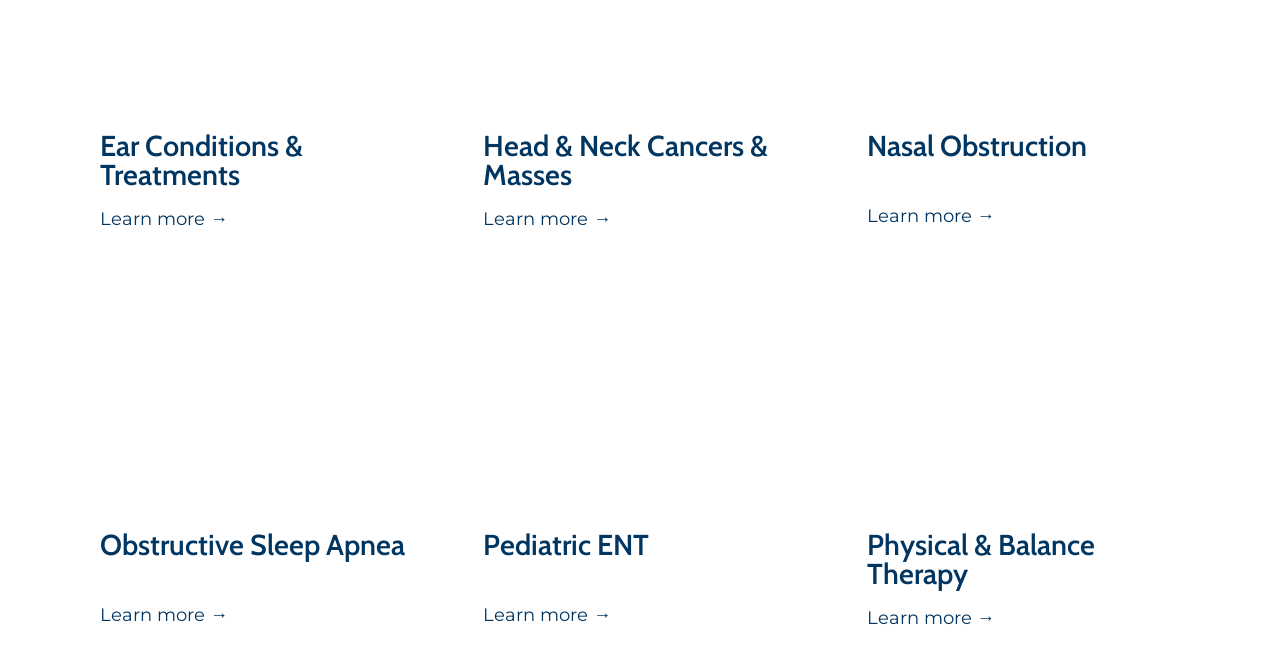Please identify the bounding box coordinates of the element that needs to be clicked to execute the following command: "Explore Pediatric ENT". Provide the bounding box using four float numbers between 0 and 1, formatted as [left, top, right, bottom].

[0.378, 0.917, 0.478, 0.95]